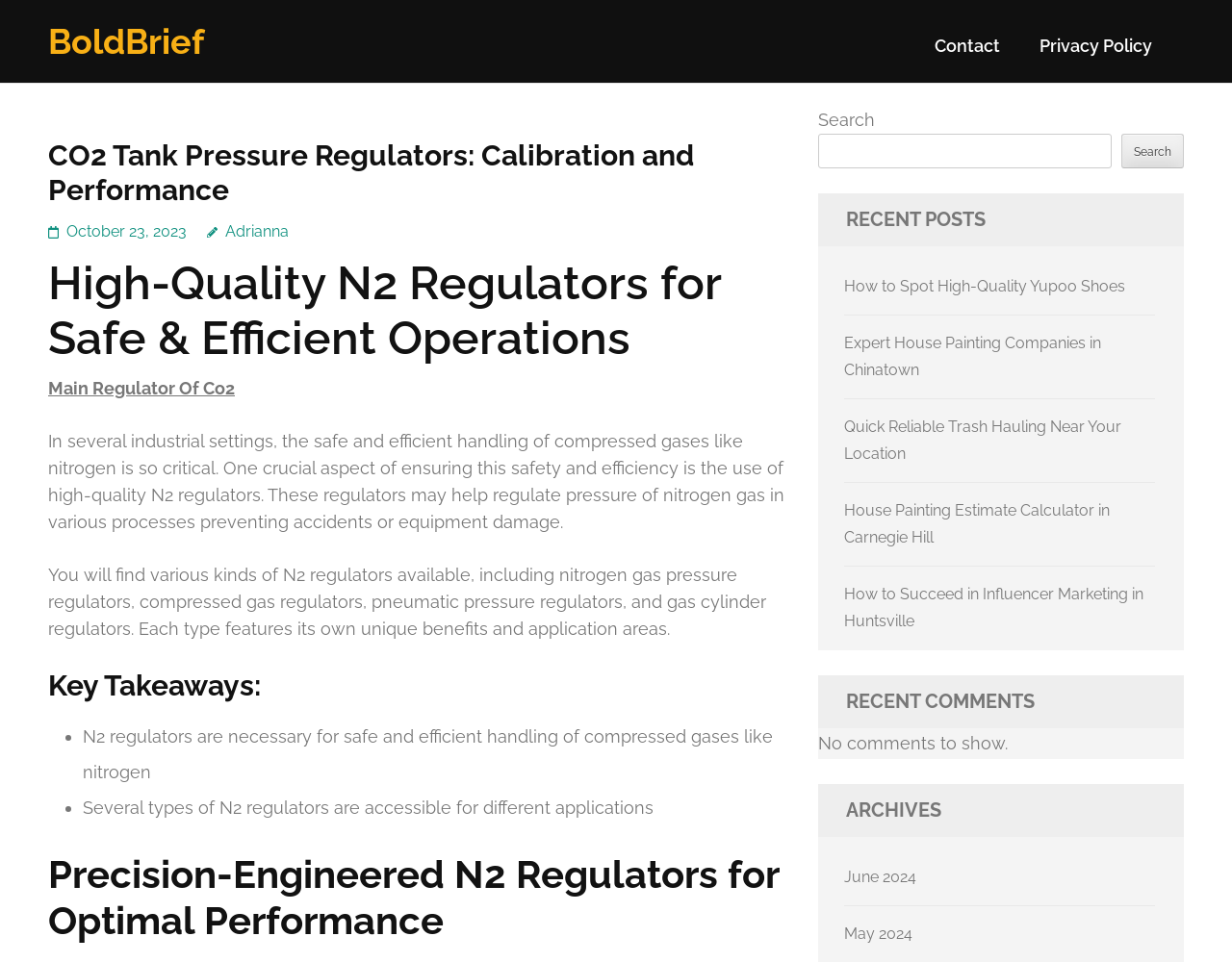Identify and extract the main heading of the webpage.

CO2 Tank Pressure Regulators: Calibration and Performance